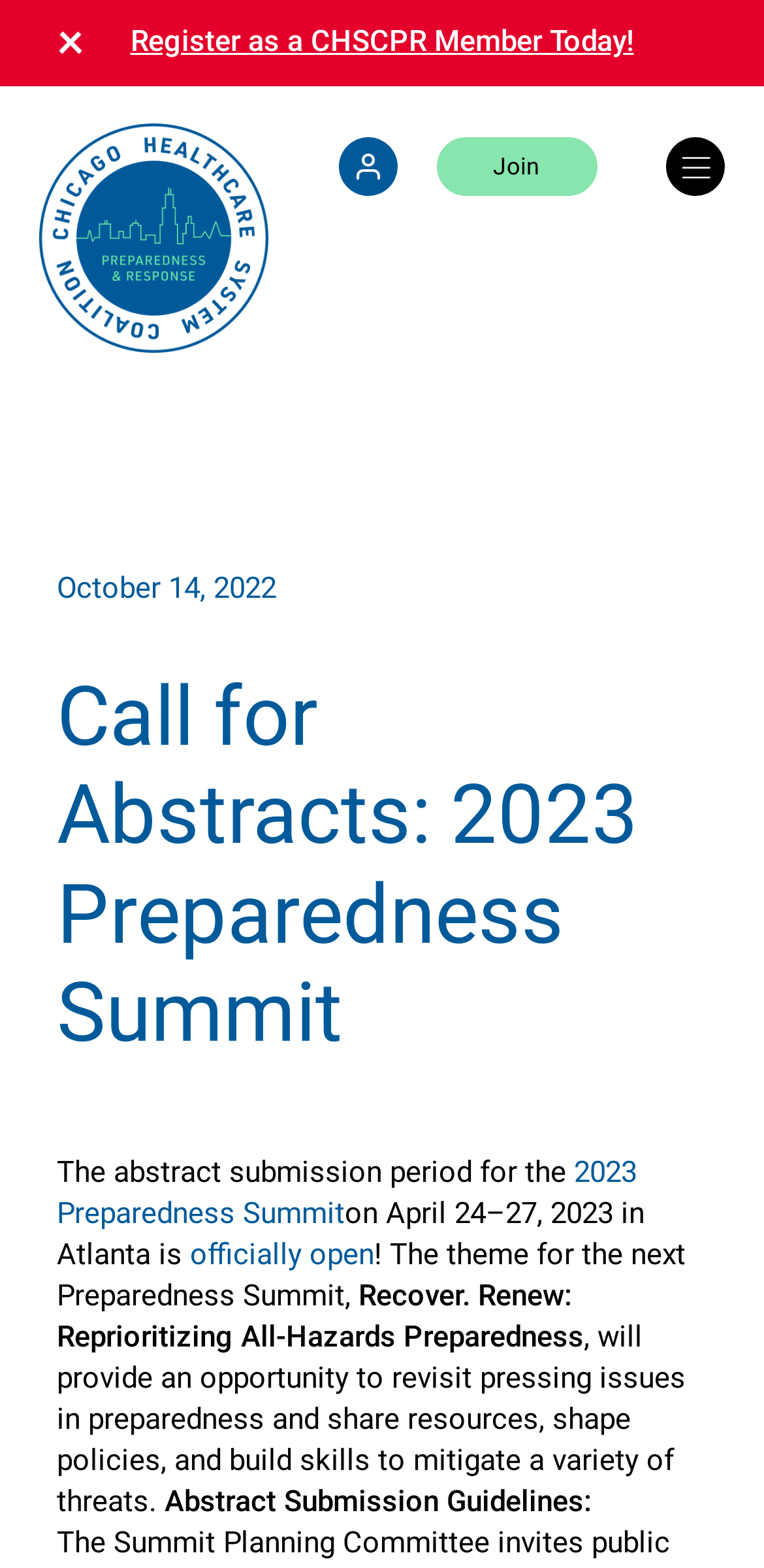What is the purpose of the 2023 Preparedness Summit?
Please provide a single word or phrase as your answer based on the image.

To revisit pressing issues in preparedness